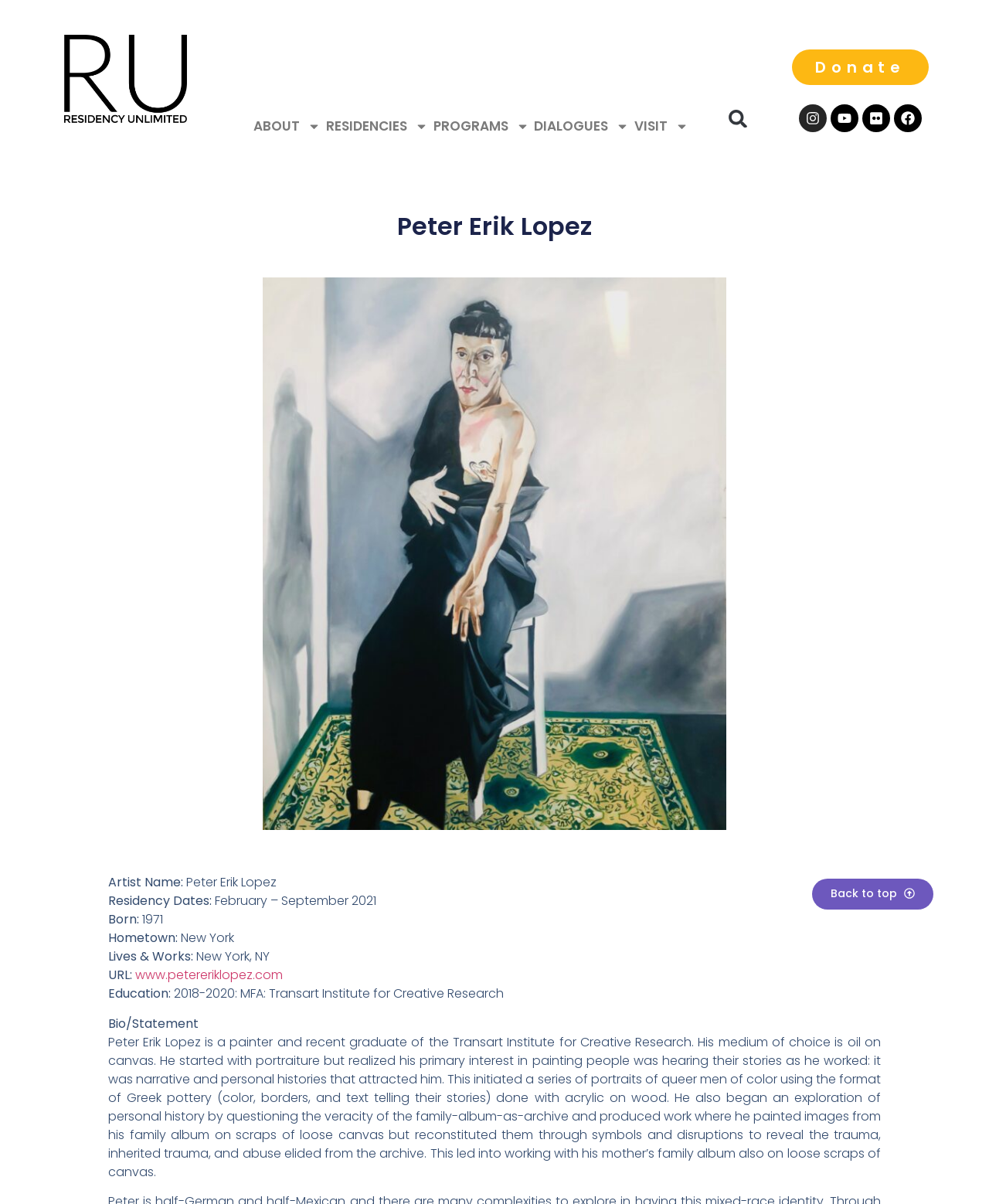Write an exhaustive caption that covers the webpage's main aspects.

The webpage is about Peter Erik Lopez, an artist, and his residency at Residency Unlimited. At the top left corner, there is a logo of Residency Unlimited, accompanied by a navigation menu with links to "ABOUT", "RESIDENCIES", "PROGRAMS", "DIALOGUES", and "VISIT". Each link has a corresponding icon next to it. 

On the top right corner, there is a search bar with a "Search" button. Next to the search bar, there are links to social media platforms, including Instagram, Youtube, Flickr, and Facebook, each represented by its respective icon.

Below the navigation menu, there is a heading that reads "Peter Erik Lopez", followed by a figure that takes up most of the width of the page. 

The main content of the page is divided into sections, each with a label and corresponding information about the artist. The sections include "Artist Name:", "Residency Dates:", "Born:", "Hometown:", "Lives & Works:", "URL:", "Education:", and "Bio/Statement". The "Bio/Statement" section is a lengthy paragraph that describes the artist's background, interests, and artistic style.

At the bottom of the page, there is a link to "Back to top", allowing users to quickly navigate back to the top of the page.